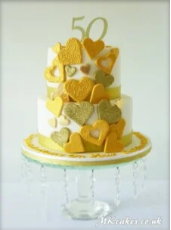Explain the scene depicted in the image, including all details.

A beautifully crafted anniversary cake celebrating a special milestone, featuring an elegant design that combines three tiers adorned with an array of golden and heart-shaped decorations. The cake is topped with a prominent "50," symbolizing a significant occasion. It is presented on a sophisticated cake stand with delicate crystal accents, adding to the overall elegance. This striking cake exemplifies the creativity and dedication of MK Cakes, specializing in bespoke designs tailored to individual celebrations. Perfect for commemorating anniversaries, this cake invites joy and nostalgia, making it an ideal centerpiece for any festive gathering.